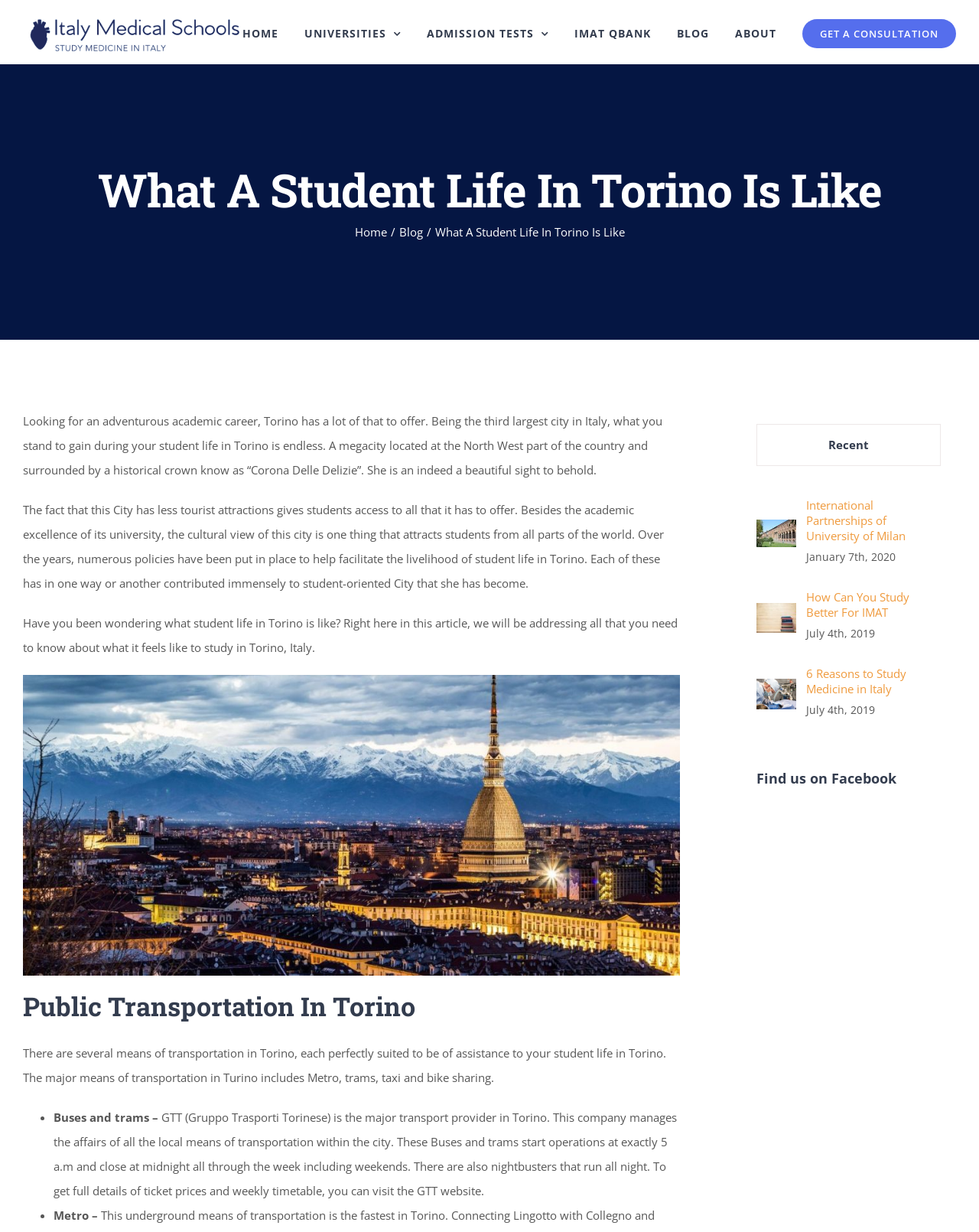Using the provided description alt="Italy Medical Schools Logo", find the bounding box coordinates for the UI element. Provide the coordinates in (top-left x, top-left y, bottom-right x, bottom-right y) format, ensuring all values are between 0 and 1.

[0.023, 0.007, 0.247, 0.048]